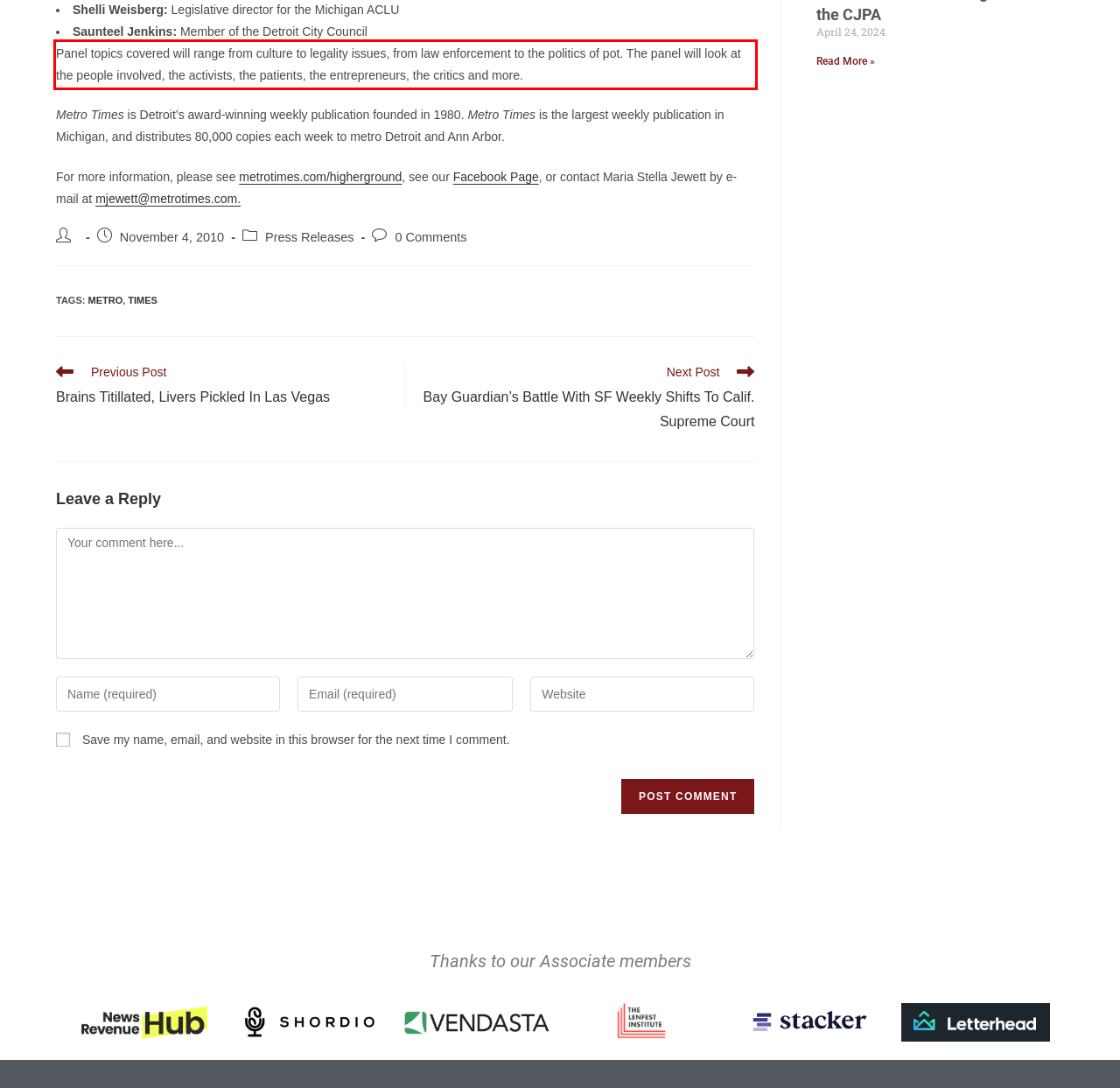Locate the red bounding box in the provided webpage screenshot and use OCR to determine the text content inside it.

Panel topics covered will range from culture to legality issues, from law enforcement to the politics of pot. The panel will look at the people involved, the activists, the patients, the entrepreneurs, the critics and more.